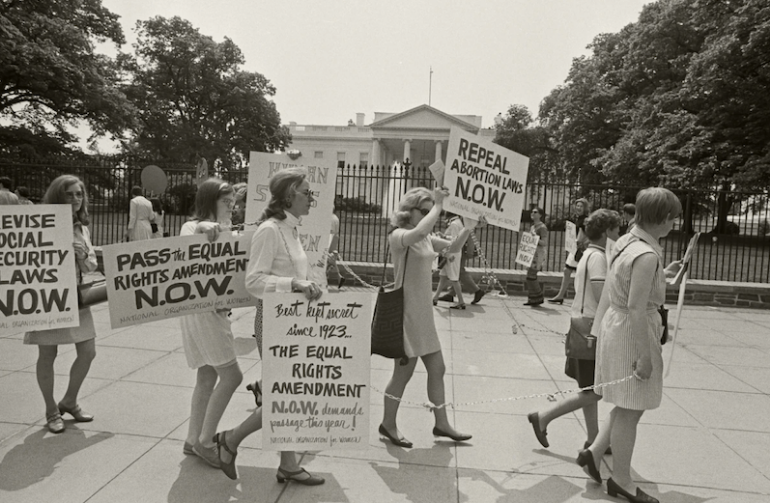Using the information in the image, give a detailed answer to the following question: What is the iconic building in the backdrop?

The caption describes the backdrop of the image as featuring the iconic White House, symbolizing the direct appeal to governmental authority and the determination to effect change in social policies.